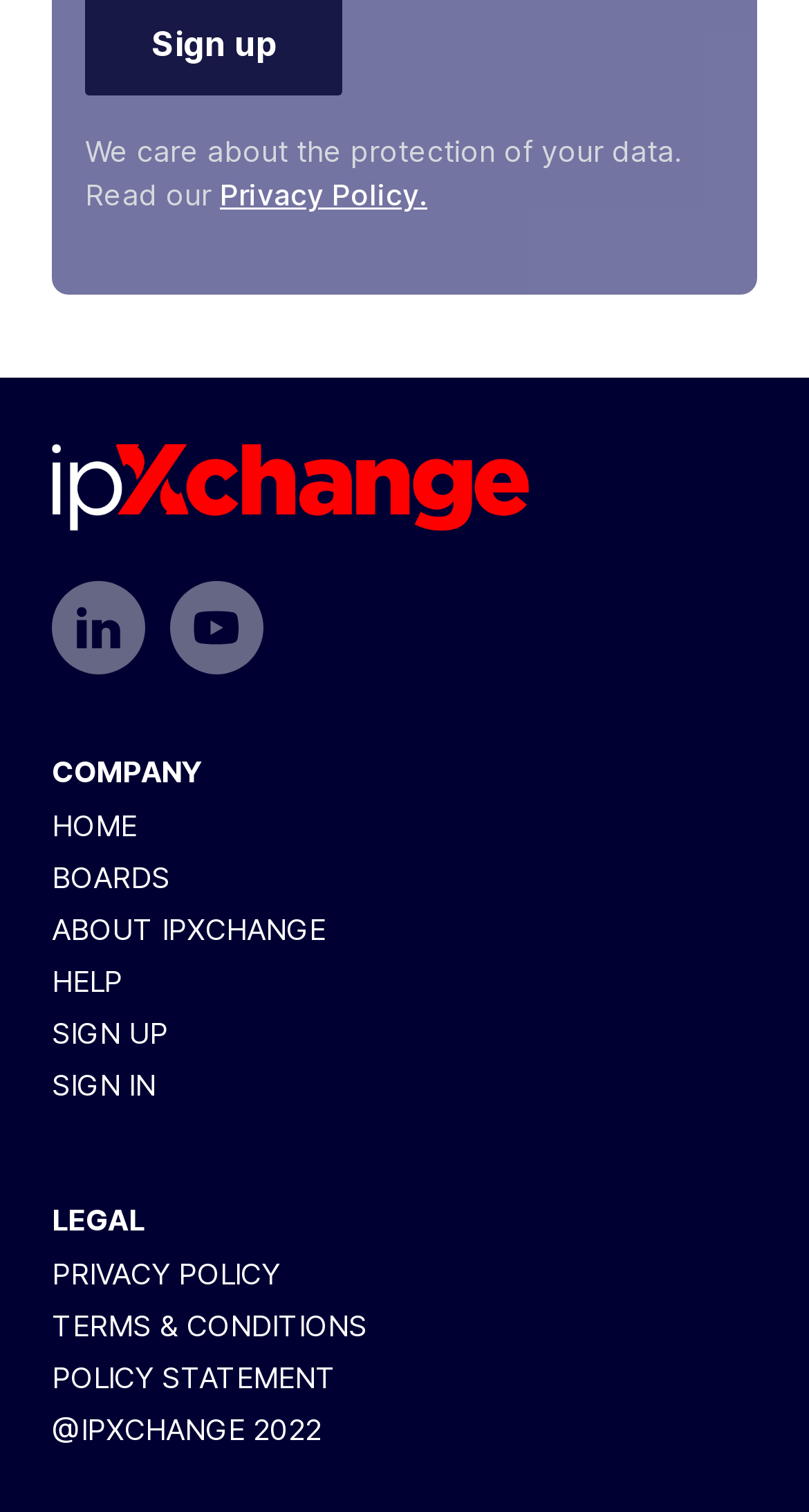What is the purpose of the 'PRIVACY POLICY' link?
Based on the image, please offer an in-depth response to the question.

The 'PRIVACY POLICY' link is likely intended to provide information about how the company handles user data, as hinted by the static text 'We care about the protection of your data. Read our' at the top of the webpage.